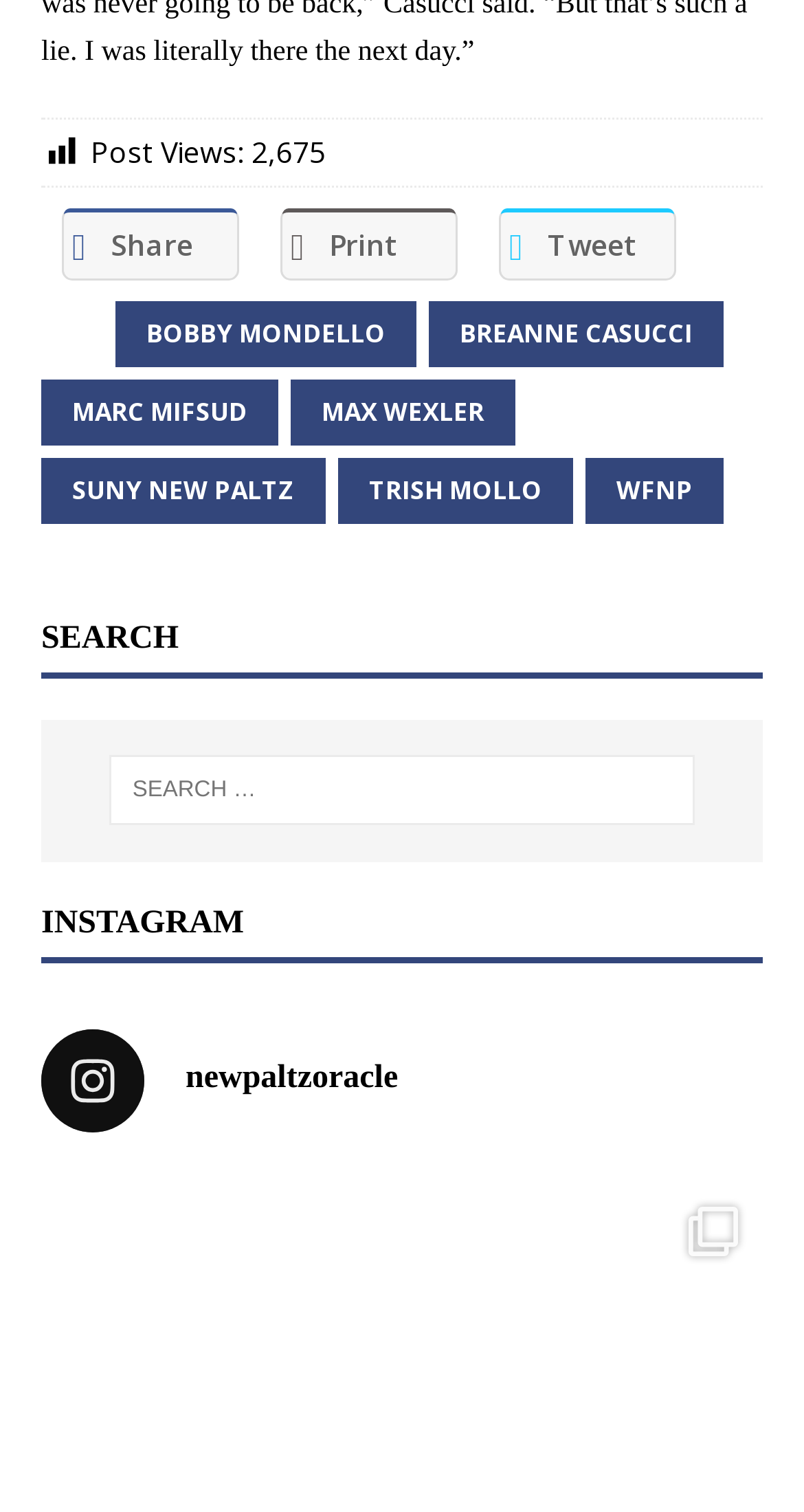Predict the bounding box of the UI element that fits this description: "Share on TwitterTweet".

[0.621, 0.138, 0.841, 0.186]